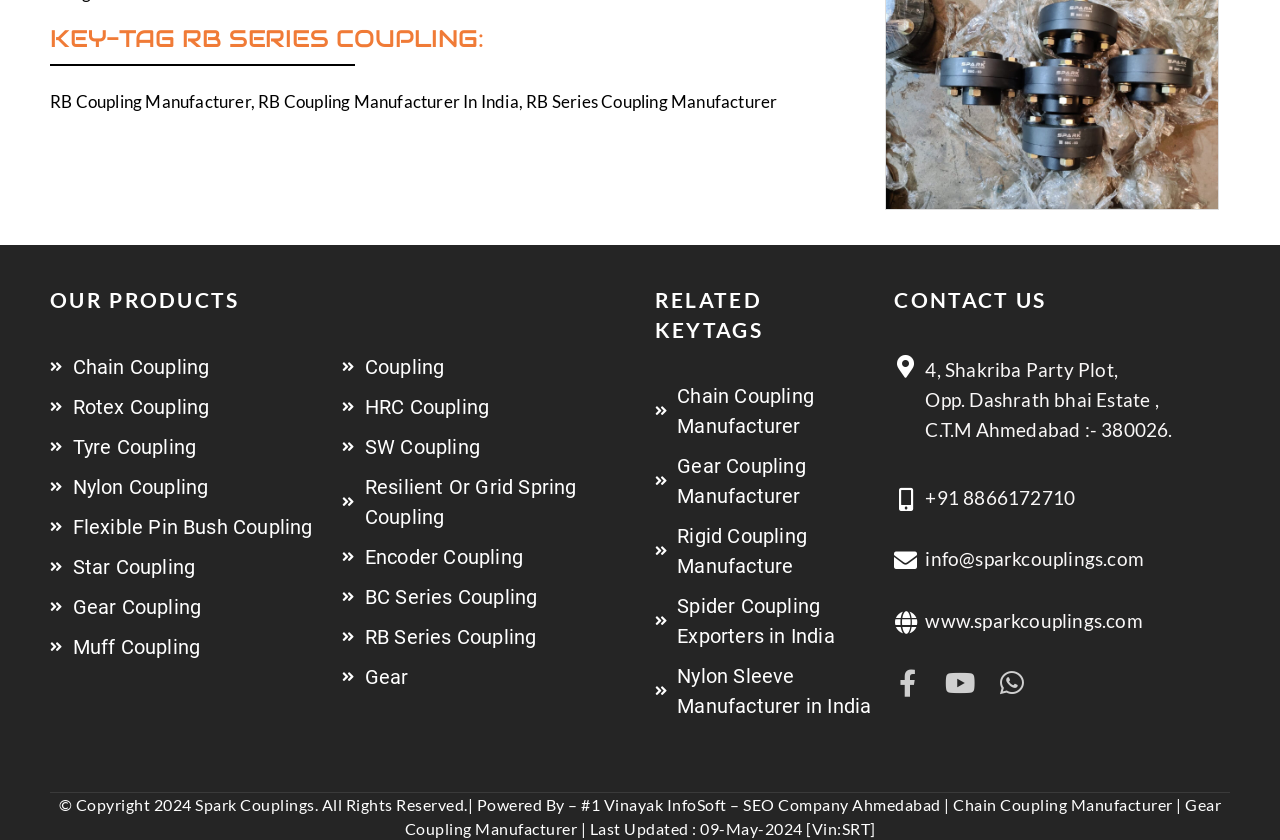Identify the bounding box coordinates for the UI element described as: "www.sparkcouplings.com". The coordinates should be provided as four floats between 0 and 1: [left, top, right, bottom].

[0.723, 0.725, 0.893, 0.752]